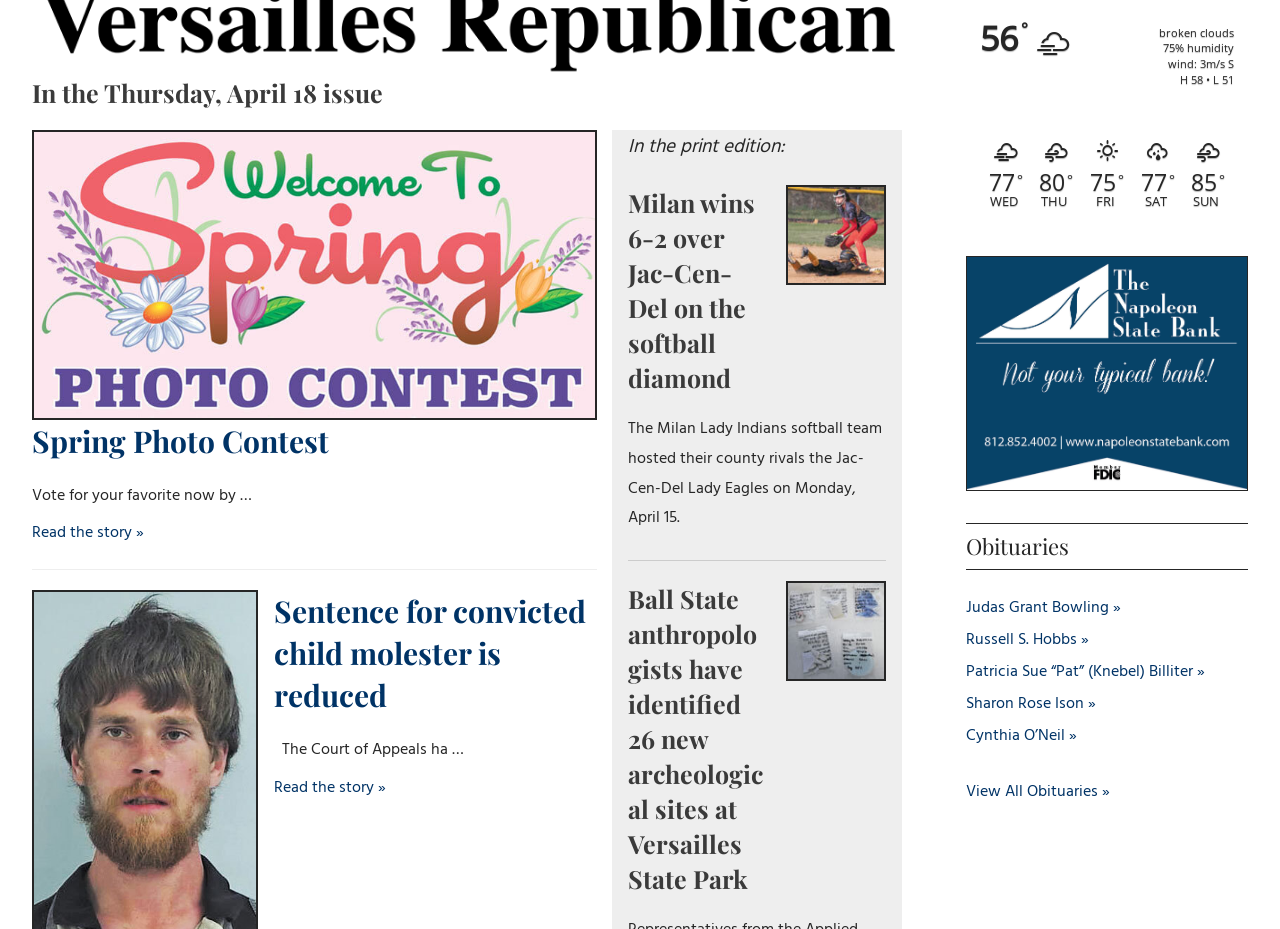Find the bounding box coordinates for the HTML element described as: "Judas Grant Bowling". The coordinates should consist of four float values between 0 and 1, i.e., [left, top, right, bottom].

[0.755, 0.653, 0.876, 0.681]